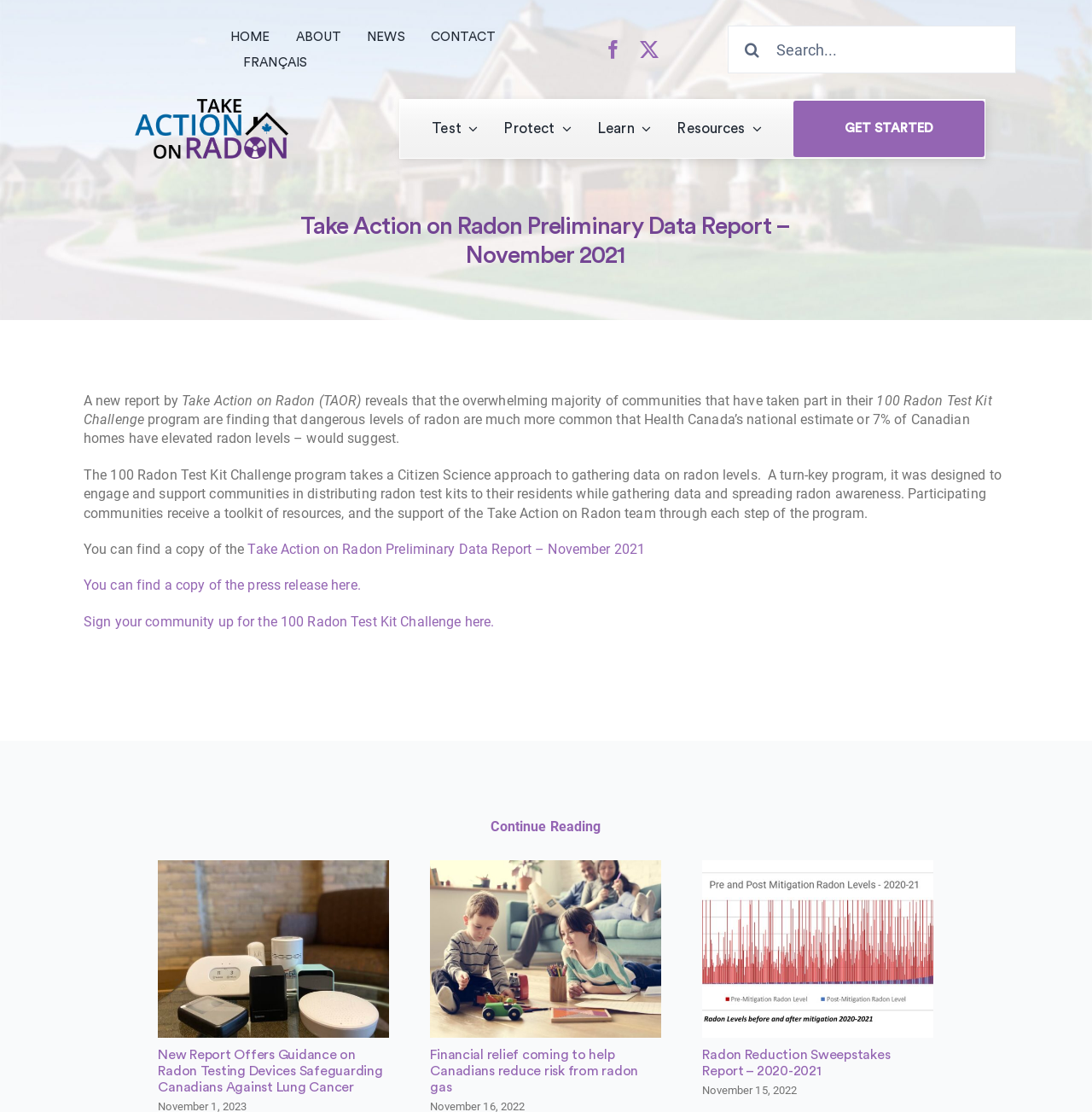Please provide the bounding box coordinates in the format (top-left x, top-left y, bottom-right x, bottom-right y). Remember, all values are floating point numbers between 0 and 1. What is the bounding box coordinate of the region described as: Contact

[0.394, 0.025, 0.454, 0.041]